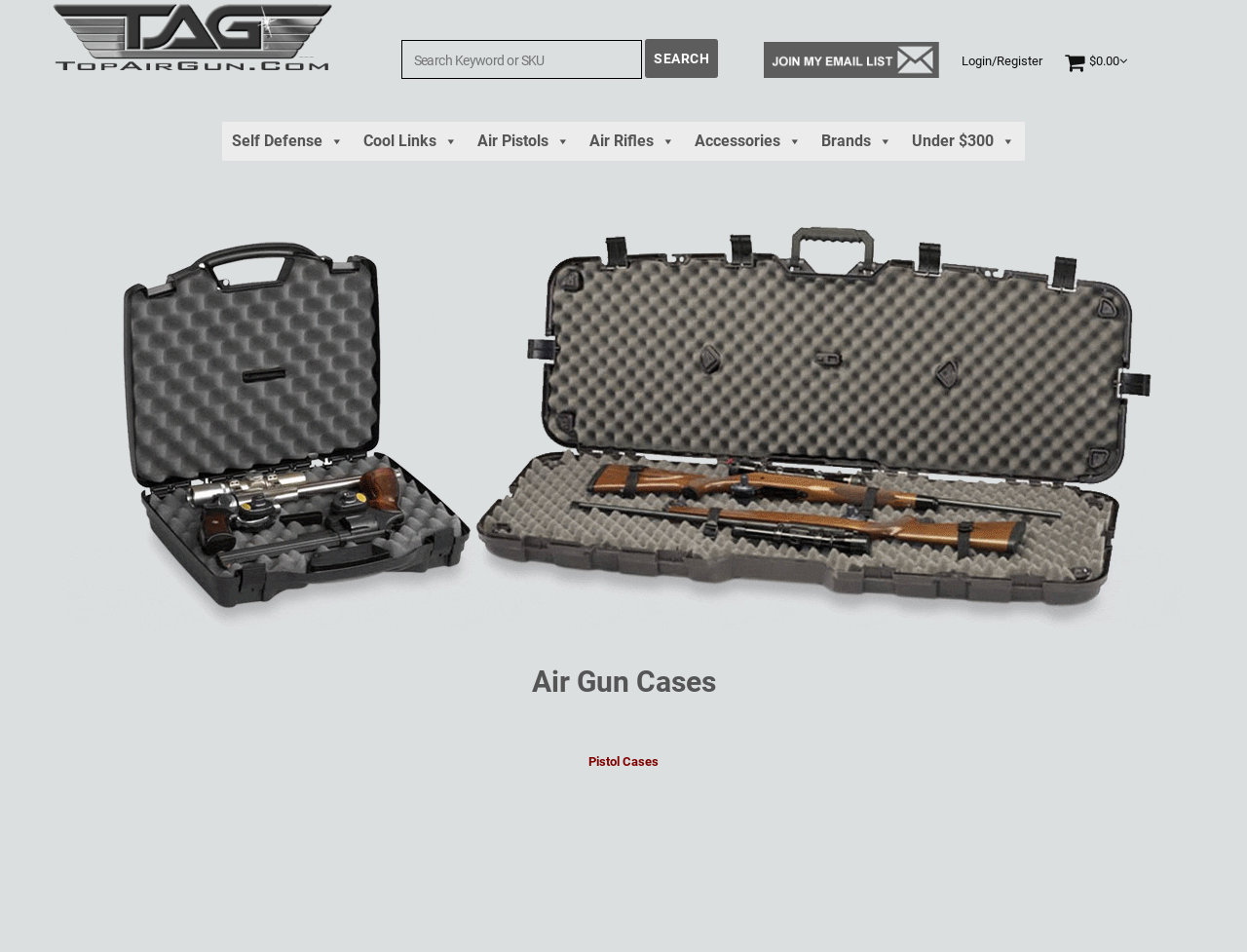Determine the bounding box coordinates for the area that should be clicked to carry out the following instruction: "View air pistols".

[0.375, 0.128, 0.465, 0.169]